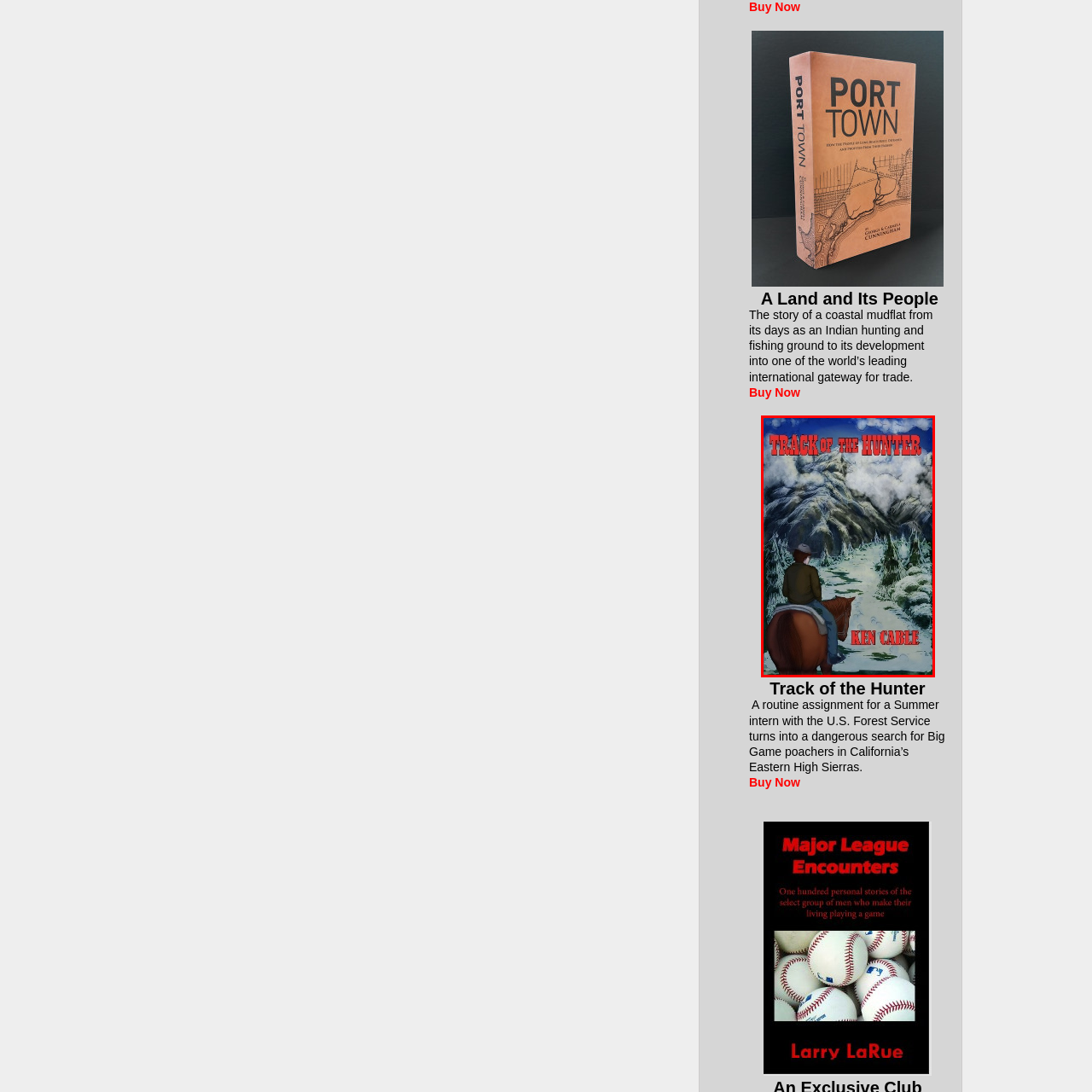What is the author's name?
Examine the image highlighted by the red bounding box and provide a thorough and detailed answer based on your observations.

The author's name, 'KEN CABLE', appears at the bottom of the cover, further enhancing the visual appeal of the cover.